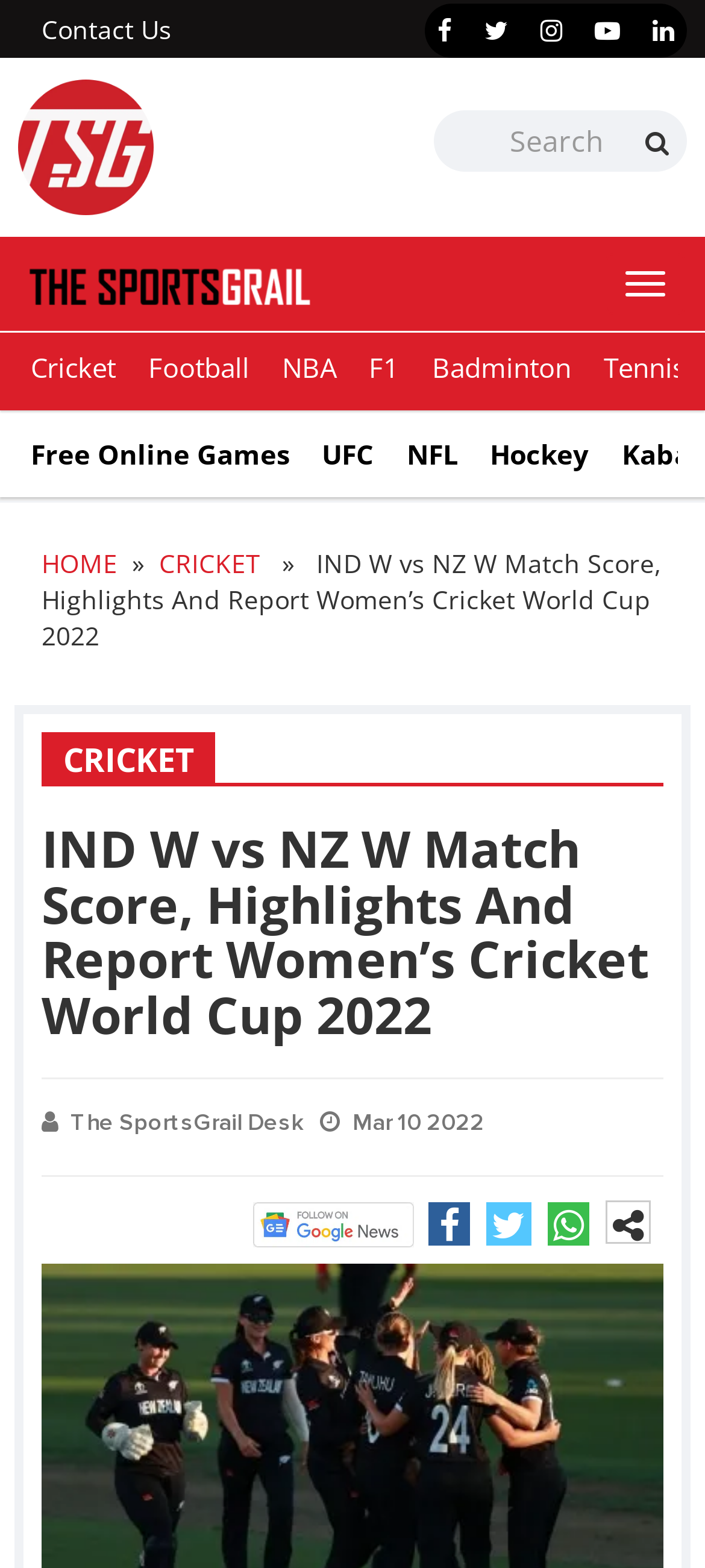Please respond to the question with a concise word or phrase:
What type of sports are available on the website?

Multiple